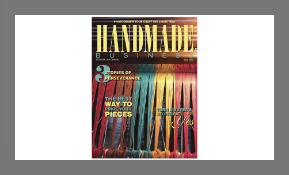Generate an elaborate caption for the image.

The image showcases the cover of the magazine "Handmade Business," prominently featuring the title in bold, striking letters at the top. Below the title are colorful threads or fabric pieces arranged in a visually appealing gradient, suggesting creativity and craftsmanship inherent in handmade goods. Additional headings on the cover promise insightful content, such as "3 SECRETS OF SUCCESS" and "THE BEST WAY TO SELL YOUR PIECES," indicating that the magazine offers valuable advice for artisans and craftspeople. This visually engaging design aims to attract entrepreneurs interested in the handmade market, promoting strategies for success in their endeavors.